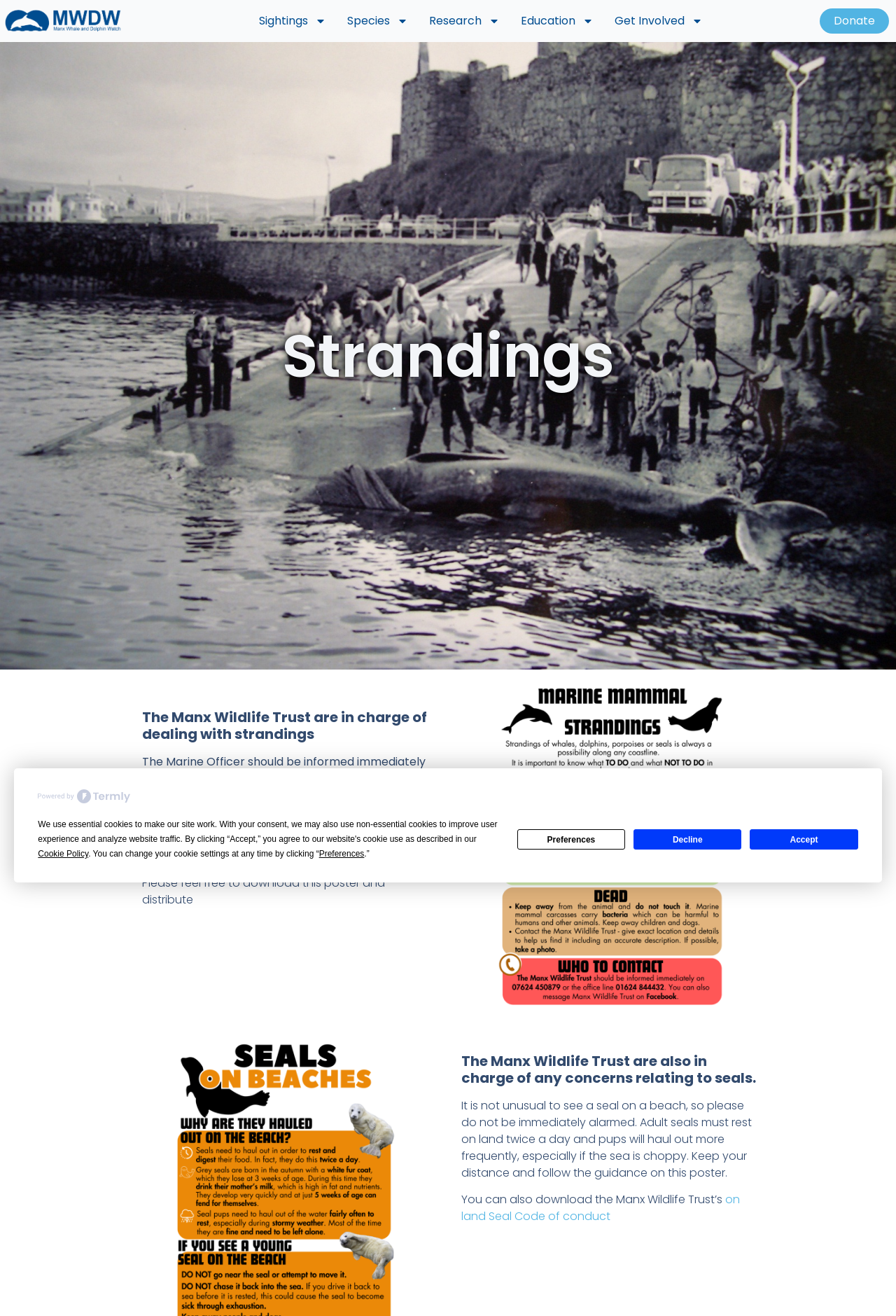Find the bounding box coordinates of the clickable region needed to perform the following instruction: "View 'Sightings'". The coordinates should be provided as four float numbers between 0 and 1, i.e., [left, top, right, bottom].

[0.289, 0.009, 0.364, 0.023]